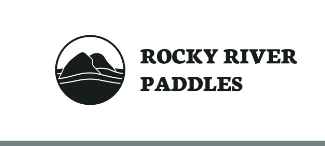Answer the question below using just one word or a short phrase: 
What activity is symbolized by the graphical elements in the circular emblem?

Kayaking